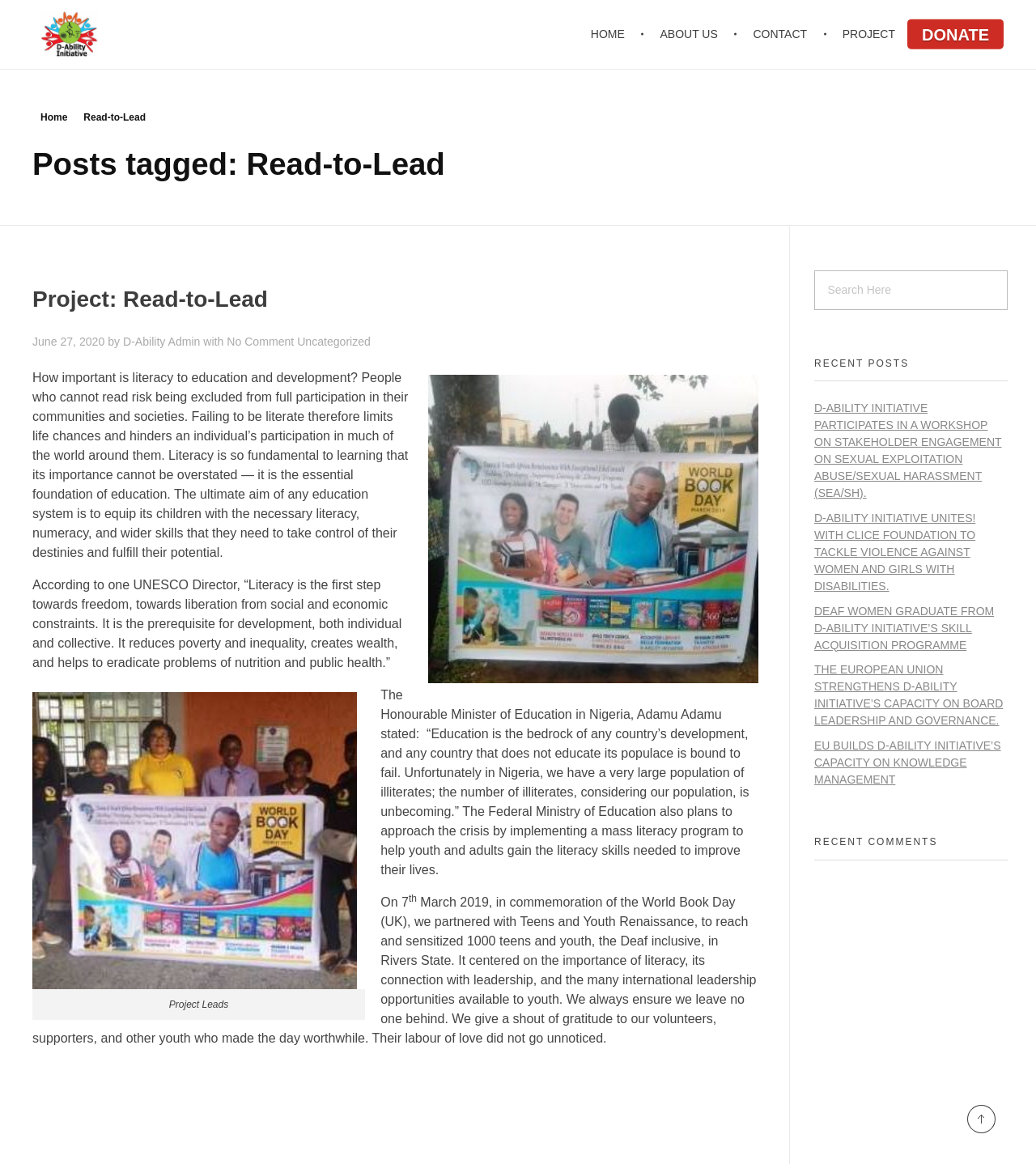Please locate the bounding box coordinates of the element that needs to be clicked to achieve the following instruction: "View the 'RECENT POSTS'". The coordinates should be four float numbers between 0 and 1, i.e., [left, top, right, bottom].

[0.786, 0.306, 0.973, 0.328]